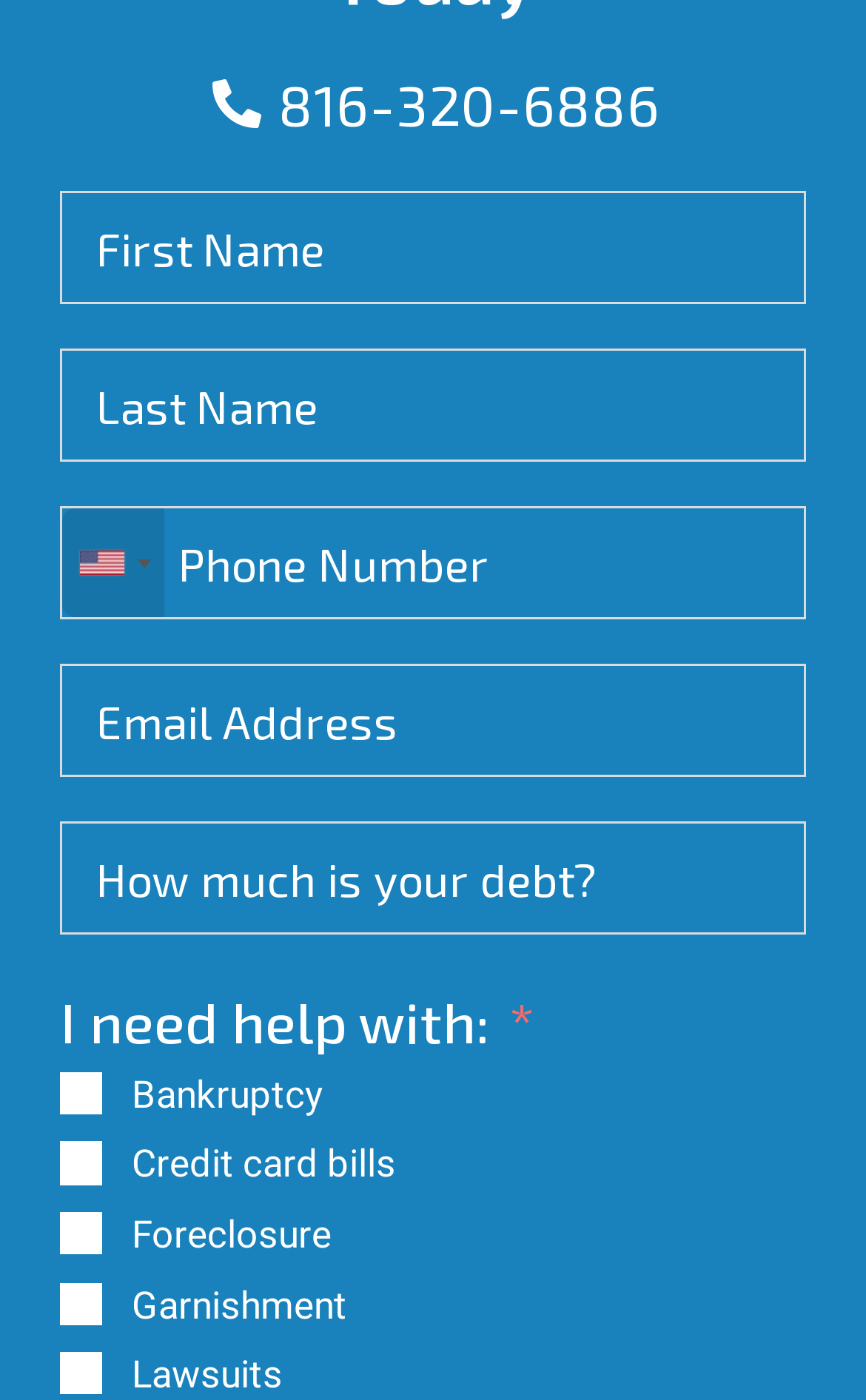Please determine the bounding box coordinates of the element's region to click in order to carry out the following instruction: "Click 816-320-6886". The coordinates should be four float numbers between 0 and 1, i.e., [left, top, right, bottom].

[0.07, 0.044, 0.93, 0.105]